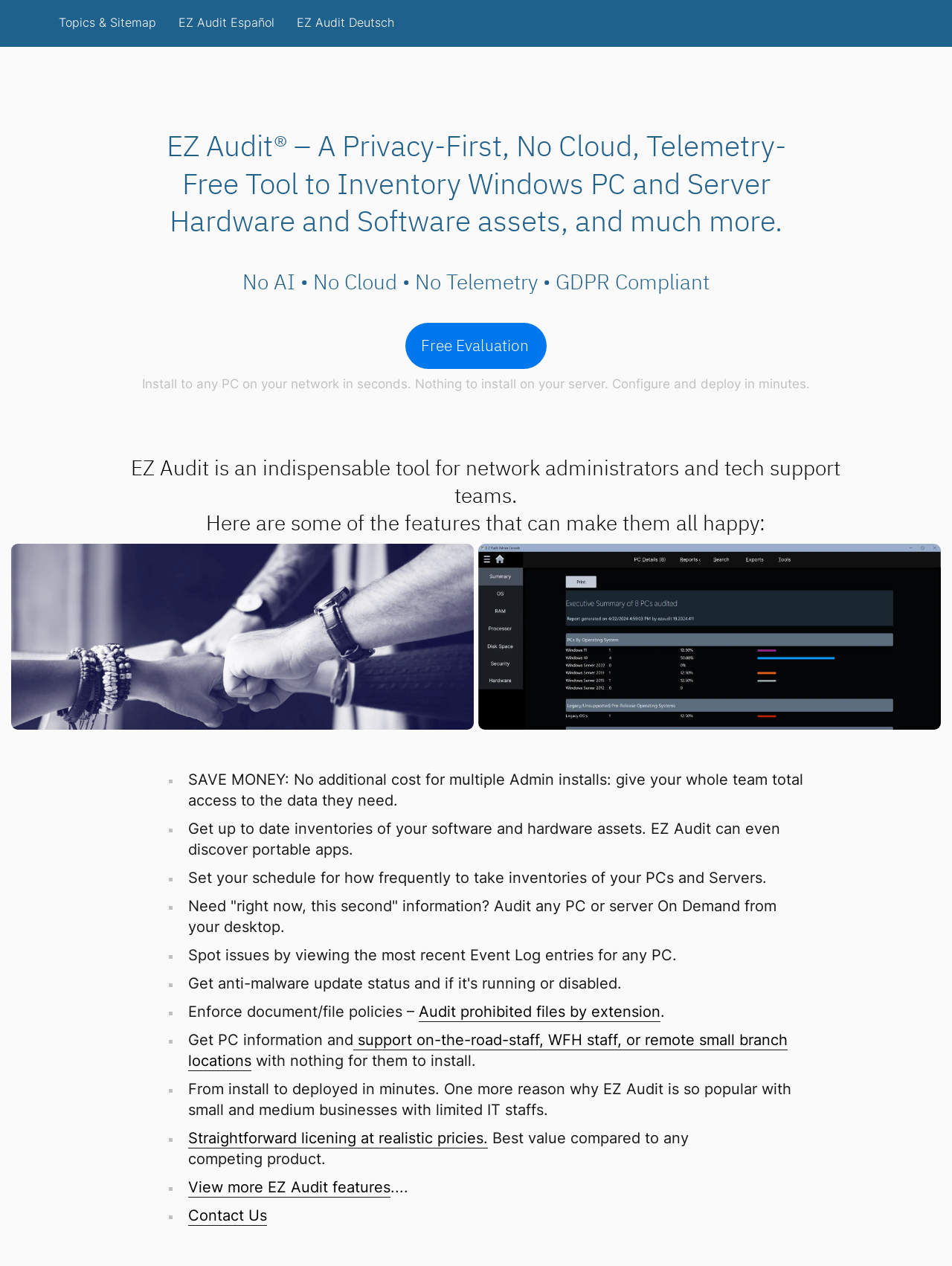Can you determine the bounding box coordinates of the area that needs to be clicked to fulfill the following instruction: "Click on Free Evaluation"?

[0.426, 0.255, 0.574, 0.291]